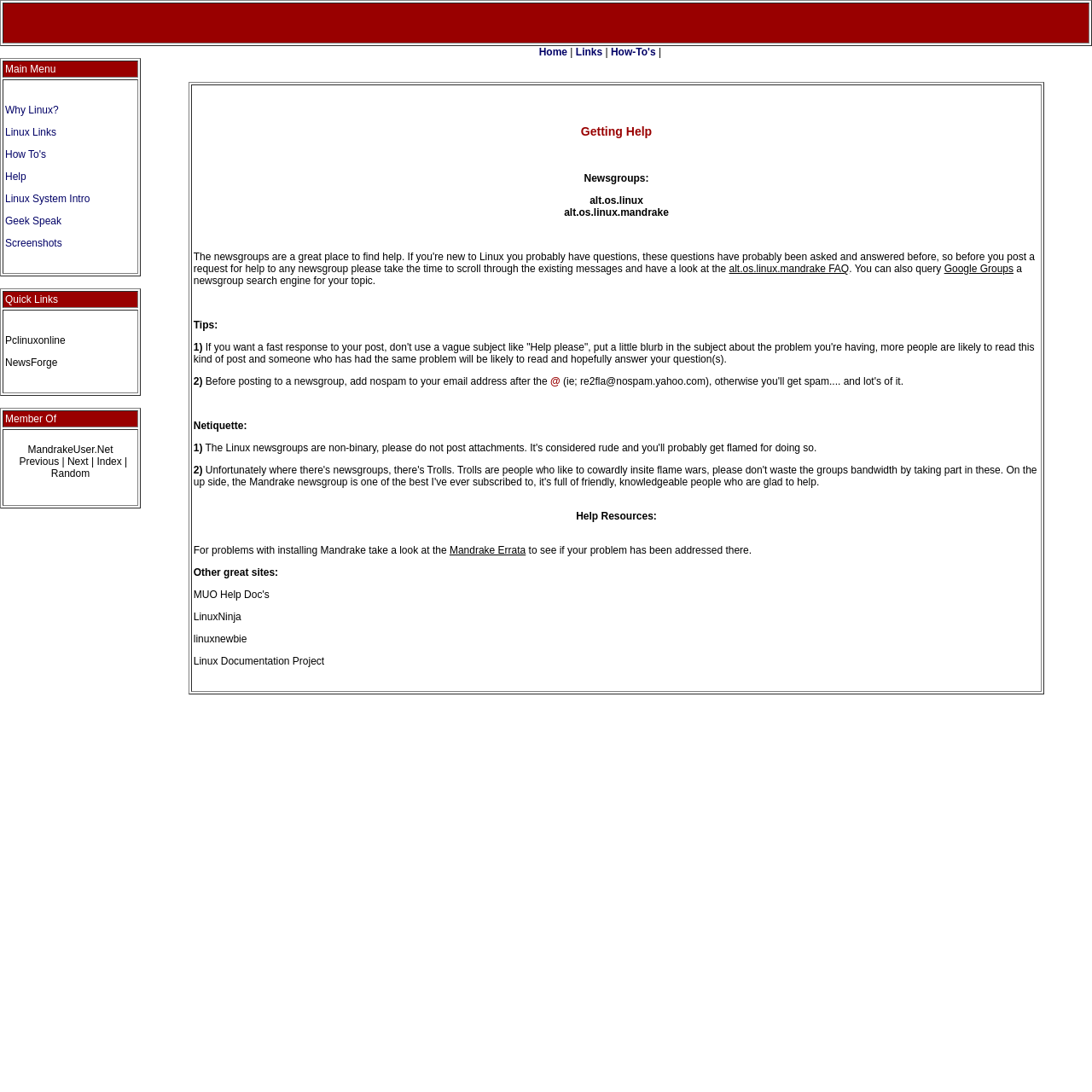Provide the bounding box coordinates of the area you need to click to execute the following instruction: "Click on the 'Home' link".

[0.493, 0.042, 0.52, 0.053]